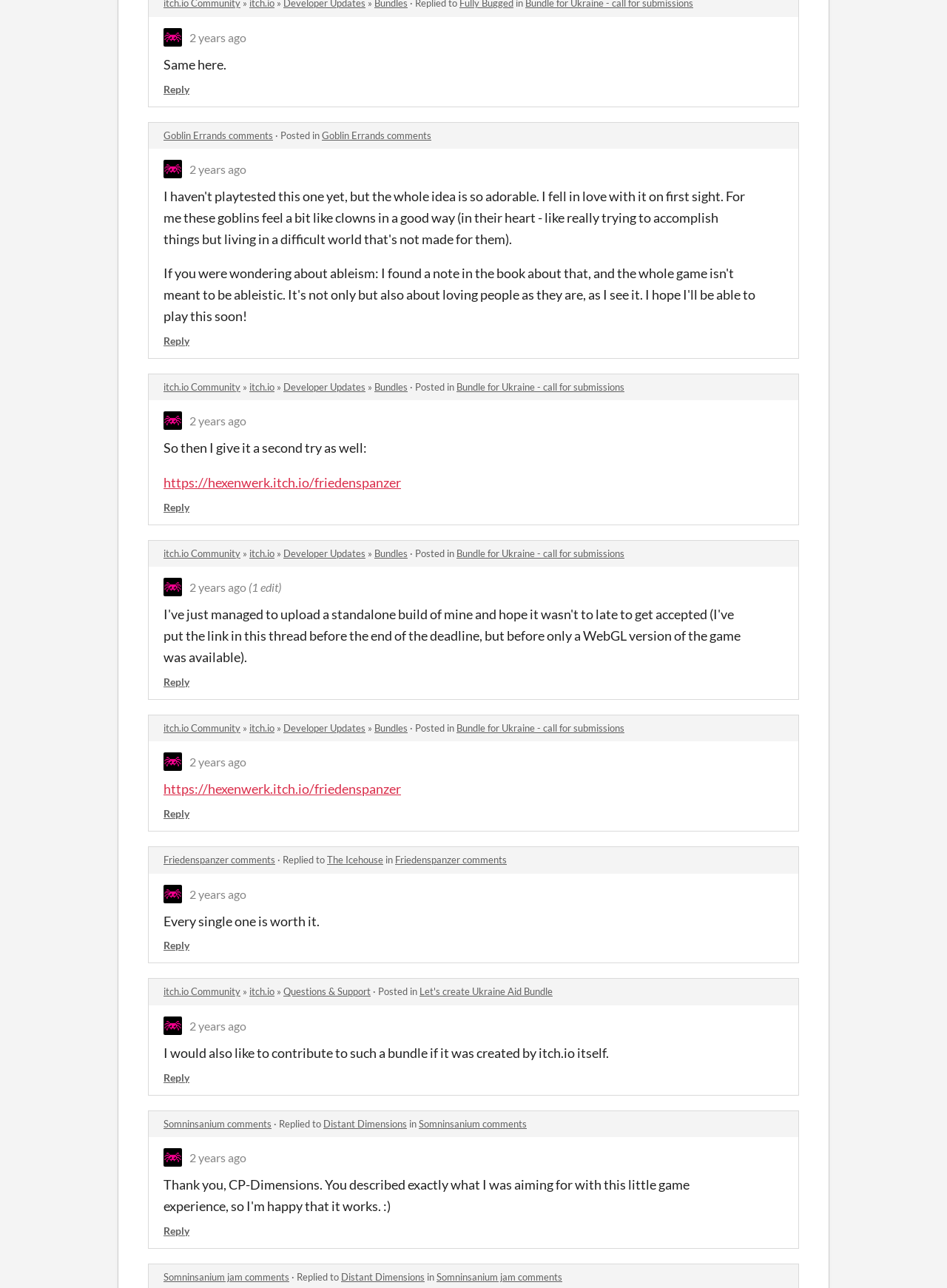Please find the bounding box coordinates of the section that needs to be clicked to achieve this instruction: "Visit a game page".

[0.173, 0.368, 0.423, 0.381]